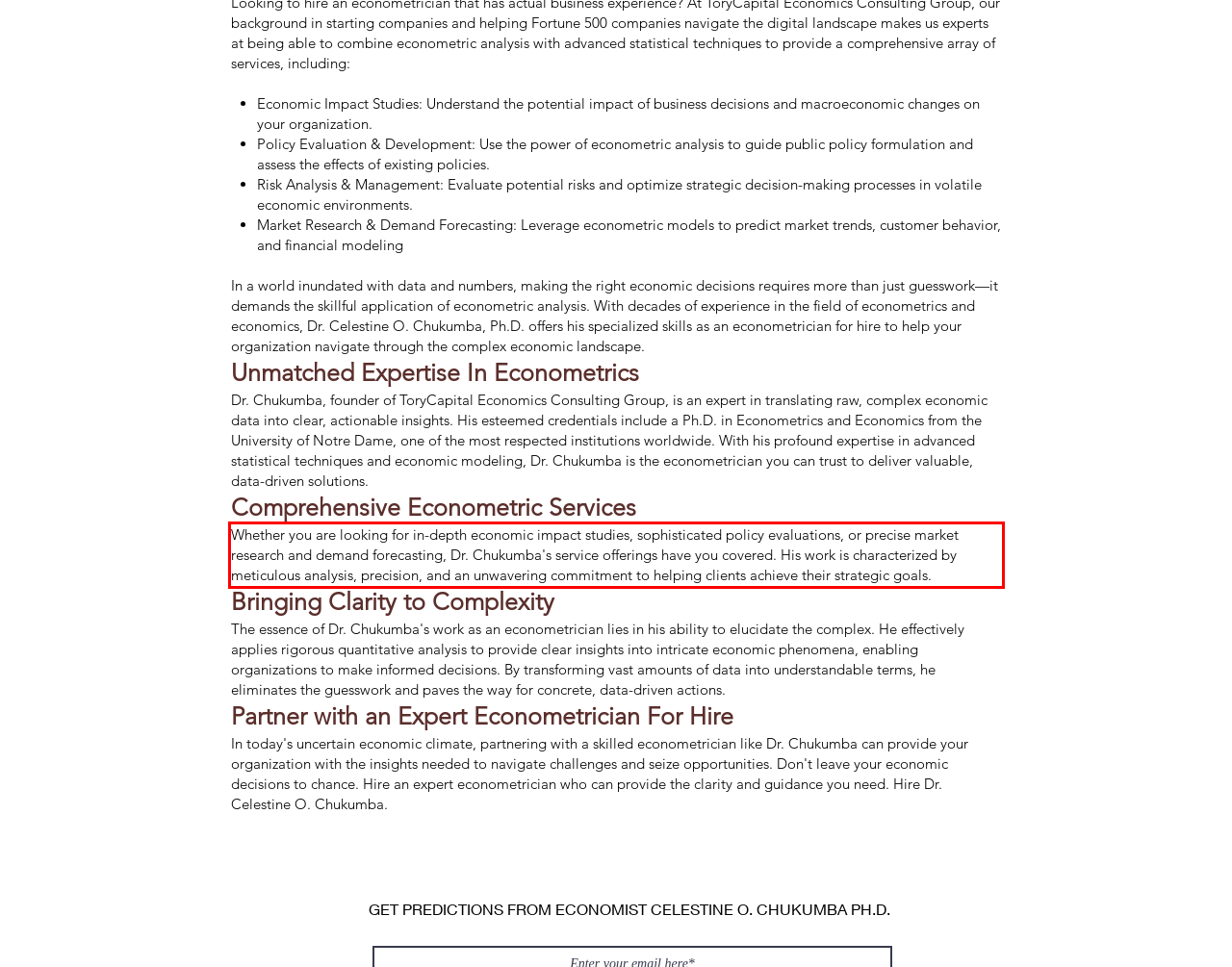You have a screenshot of a webpage with a red bounding box. Use OCR to generate the text contained within this red rectangle.

Whether you are looking for in-depth economic impact studies, sophisticated policy evaluations, or precise market research and demand forecasting, Dr. Chukumba's service offerings have you covered. His work is characterized by meticulous analysis, precision, and an unwavering commitment to helping clients achieve their strategic goals.